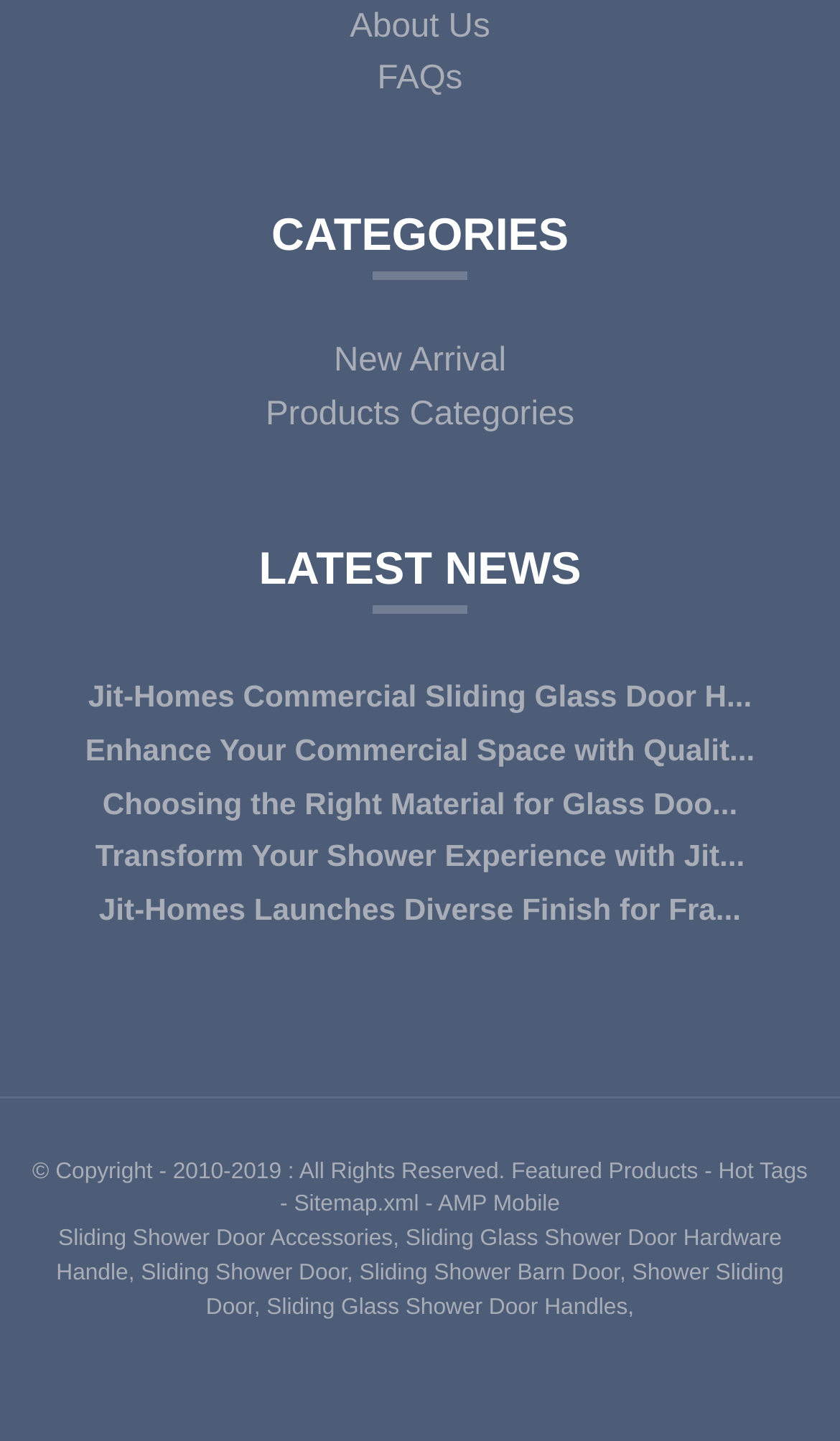Carefully examine the image and provide an in-depth answer to the question: What is the copyright year range?

I found the copyright information '© Copyright - 2010-2019 : All Rights Reserved.' at the bottom of the webpage, which indicates the copyright year range.